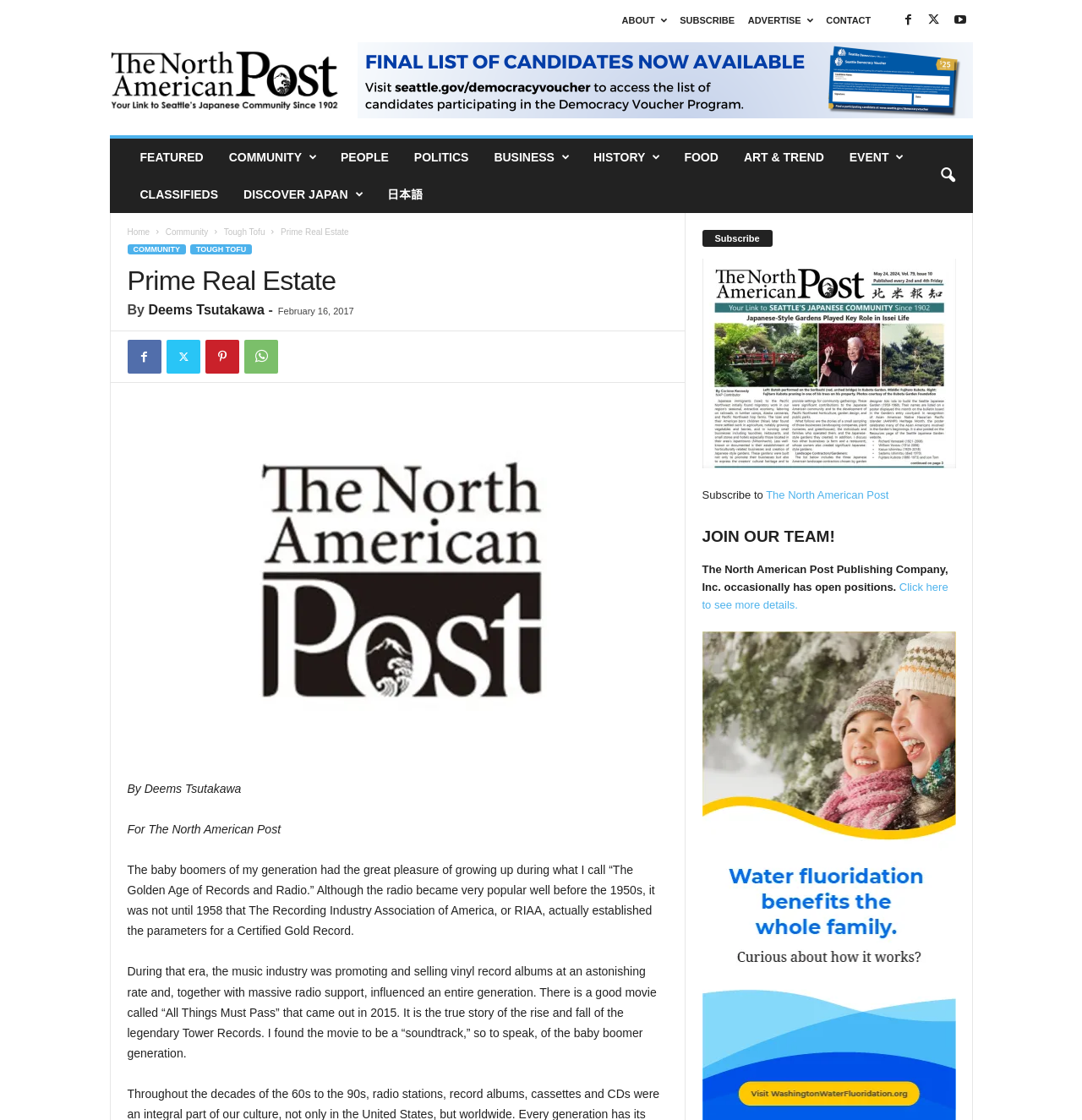Please mark the bounding box coordinates of the area that should be clicked to carry out the instruction: "Read the article by Deems Tsutakawa".

[0.118, 0.698, 0.223, 0.71]